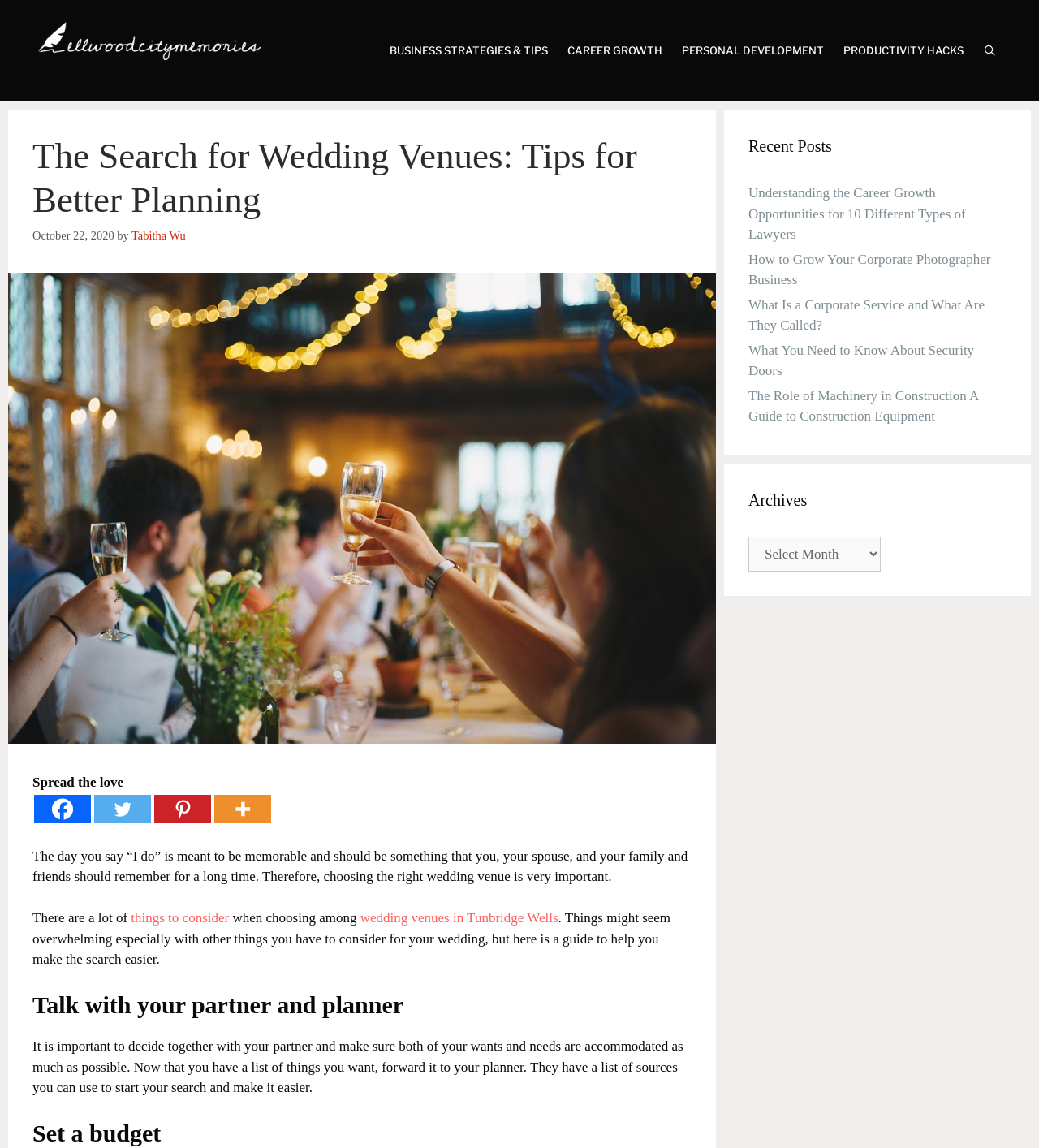Can you find the bounding box coordinates of the area I should click to execute the following instruction: "Search for wedding venues in Tunbridge Wells"?

[0.347, 0.793, 0.537, 0.806]